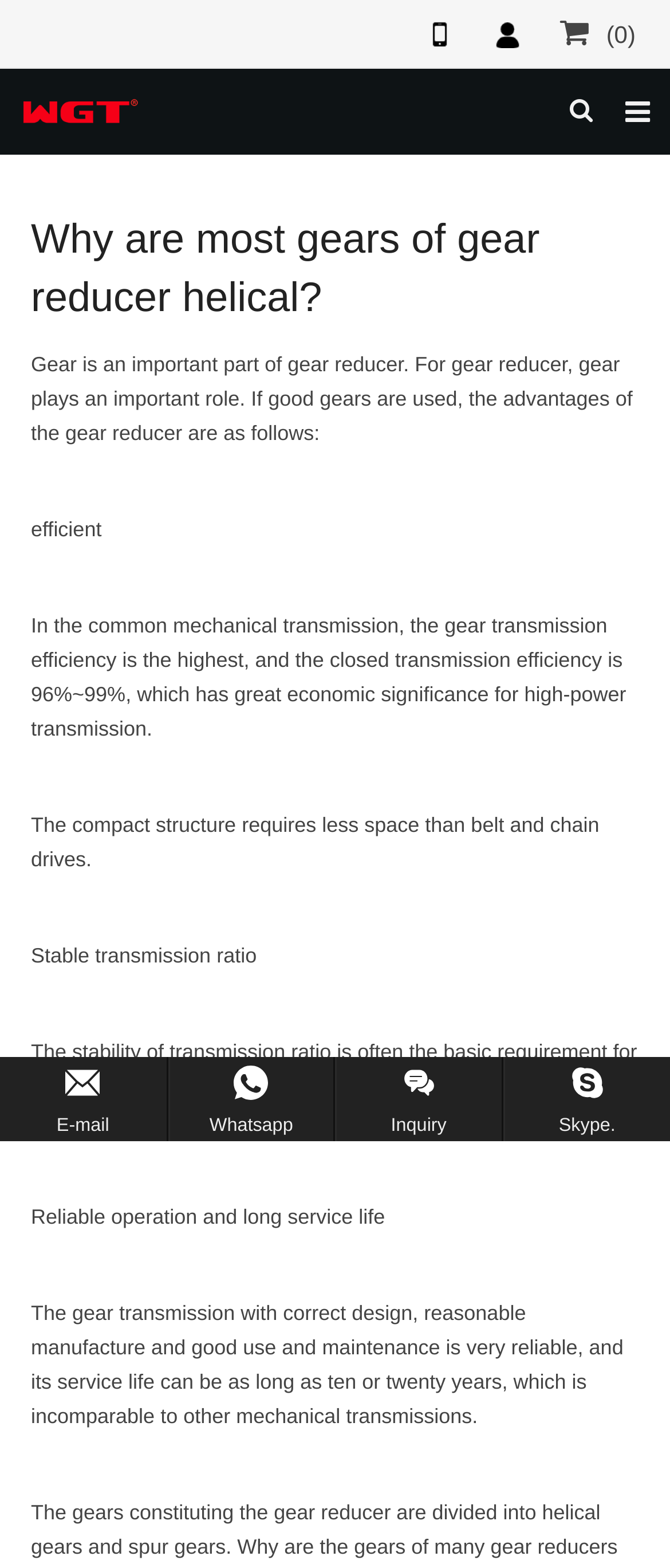Find the bounding box coordinates of the element I should click to carry out the following instruction: "Click the 'Privacy Policy' link".

None